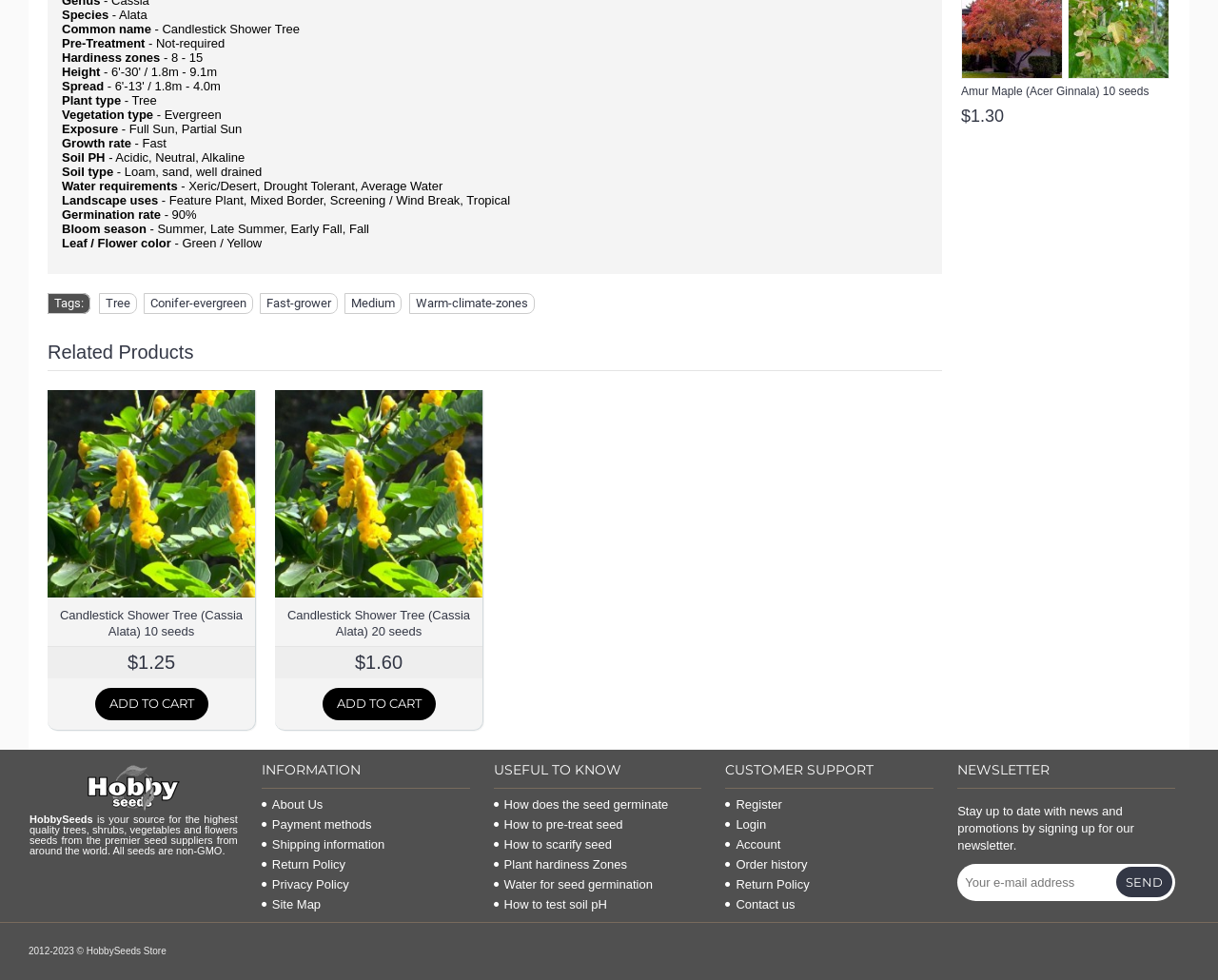Identify the bounding box coordinates of the element that should be clicked to fulfill this task: "Click the 'Amur Maple (Acer Ginnala) 10 seeds' link". The coordinates should be provided as four float numbers between 0 and 1, i.e., [left, top, right, bottom].

[0.789, 0.085, 0.943, 0.104]